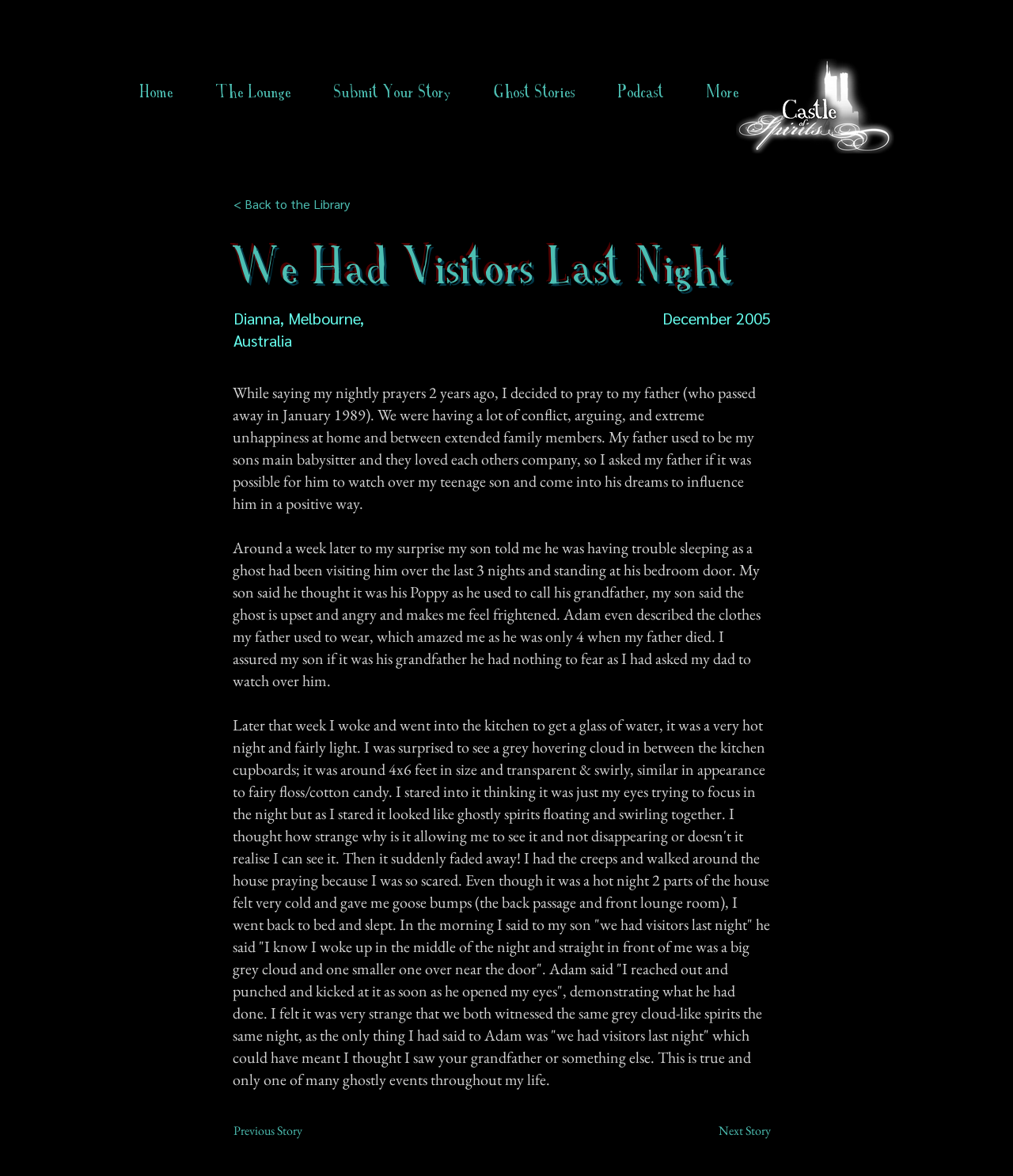Based on the image, provide a detailed and complete answer to the question: 
What is the color of the jacket worn by the ghost?

There is no mention of a jacket or its color in the story. The story only mentions a grey hovering cloud and ghostly spirits, but does not describe any clothing or accessories.